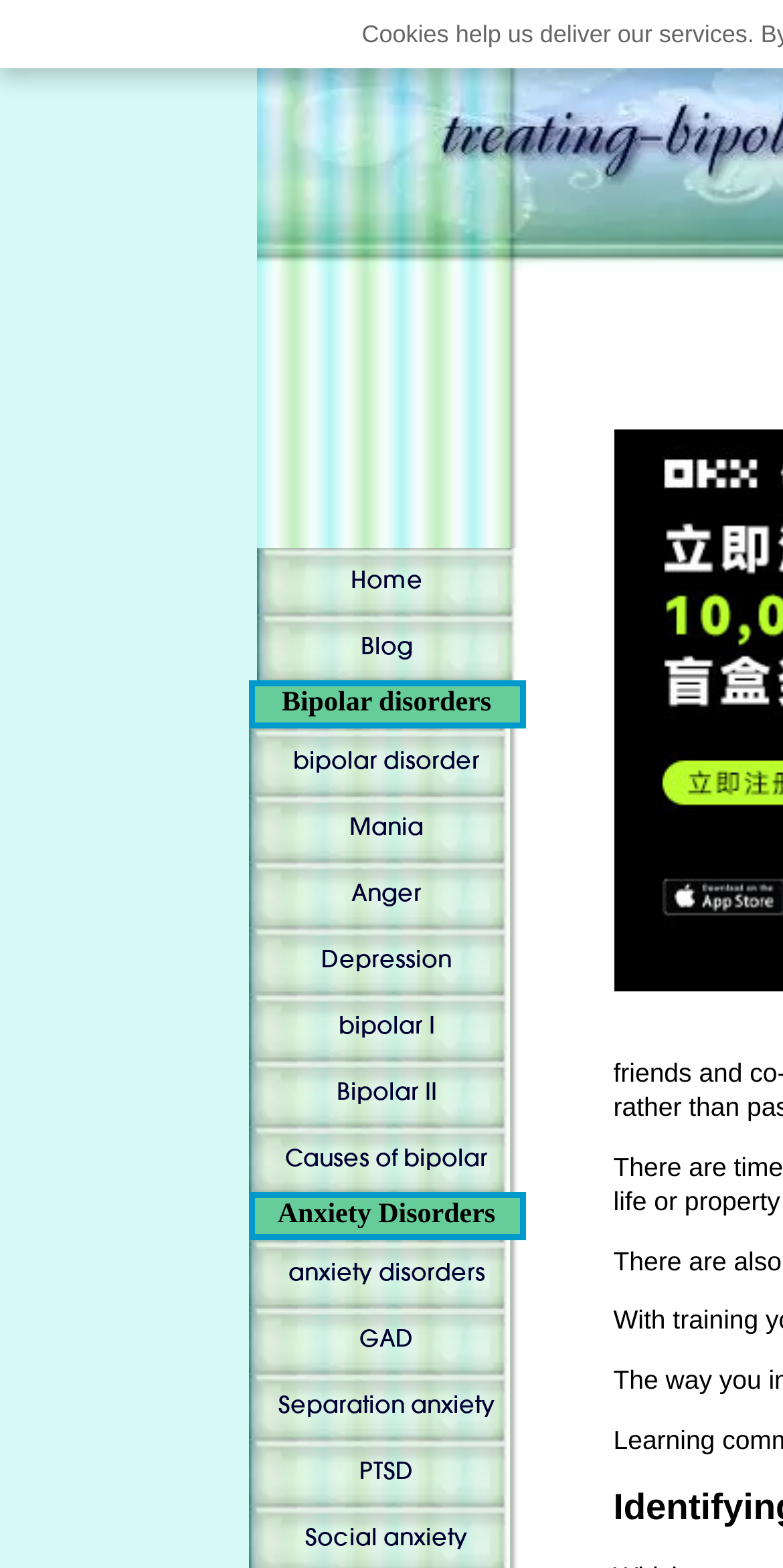Please reply to the following question with a single word or a short phrase:
What is the second link on the webpage?

Blog